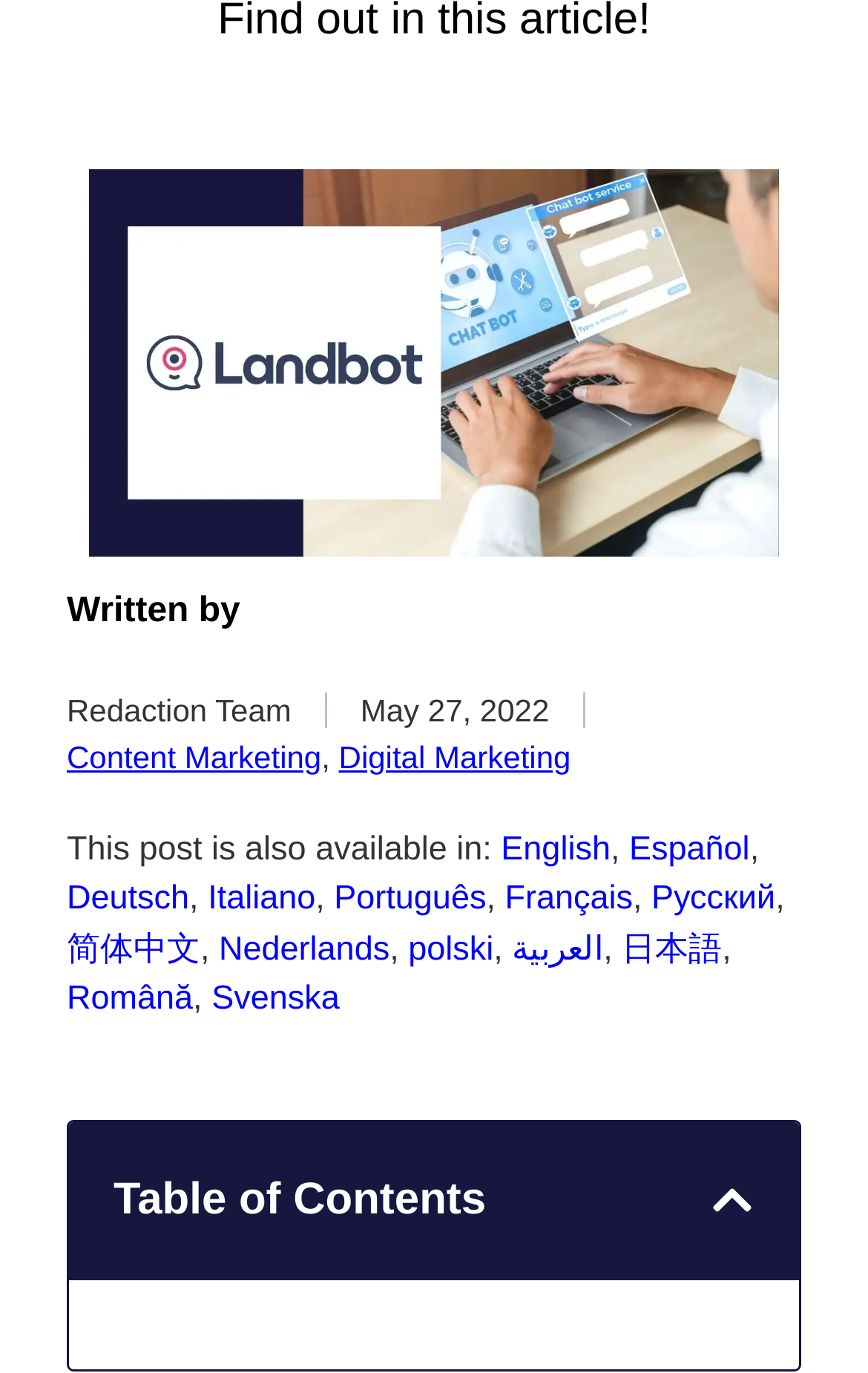Indicate the bounding box coordinates of the element that needs to be clicked to satisfy the following instruction: "Click on the English language option". The coordinates should be four float numbers between 0 and 1, i.e., [left, top, right, bottom].

[0.577, 0.606, 0.703, 0.631]